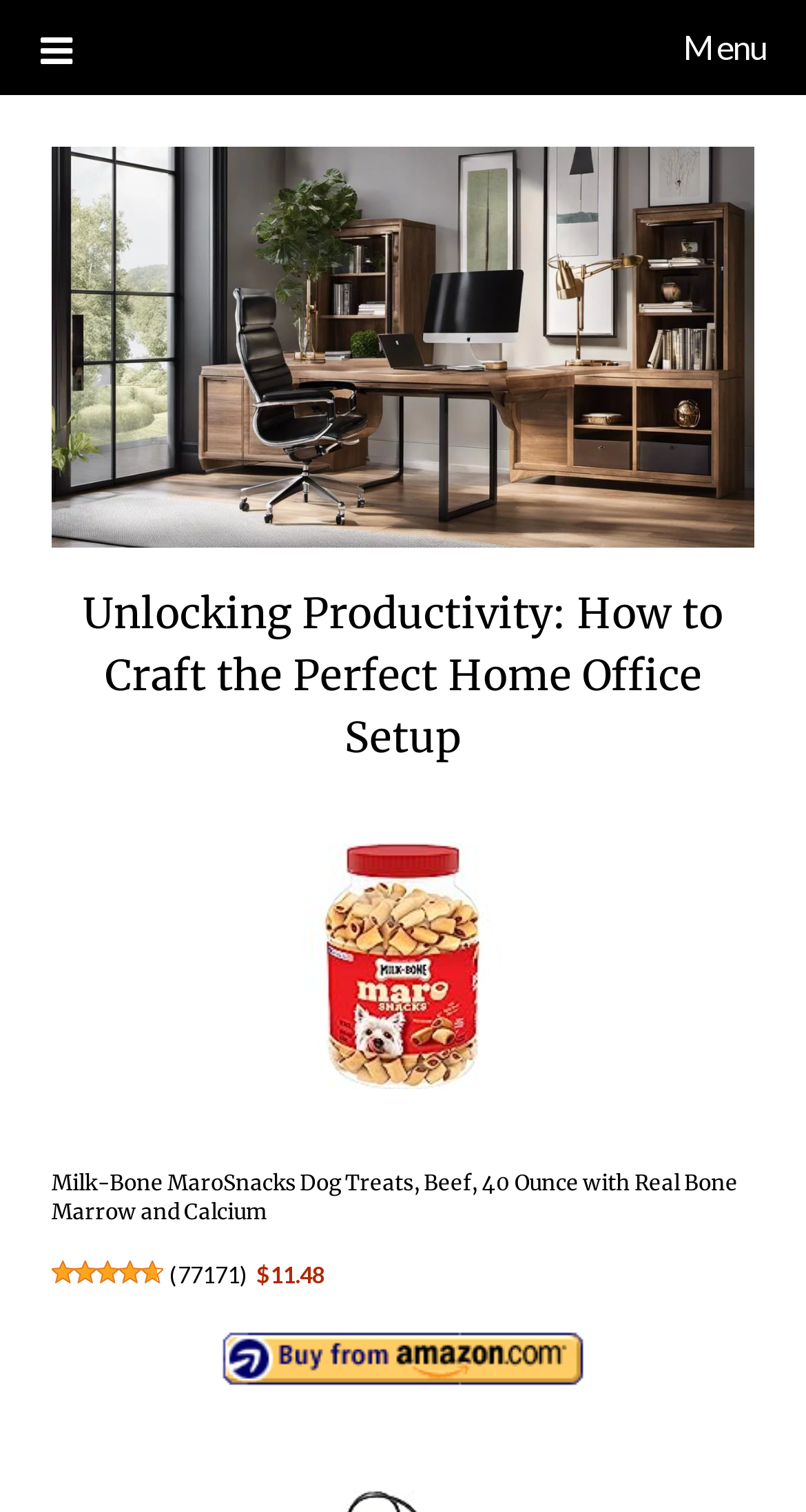Based on the image, please elaborate on the answer to the following question:
How many reviews are there for the Milk-Bone MaroSnacks Dog Treats?

I found the number of reviews by looking at the link with the text '77171' which is located next to the rating and above the price.